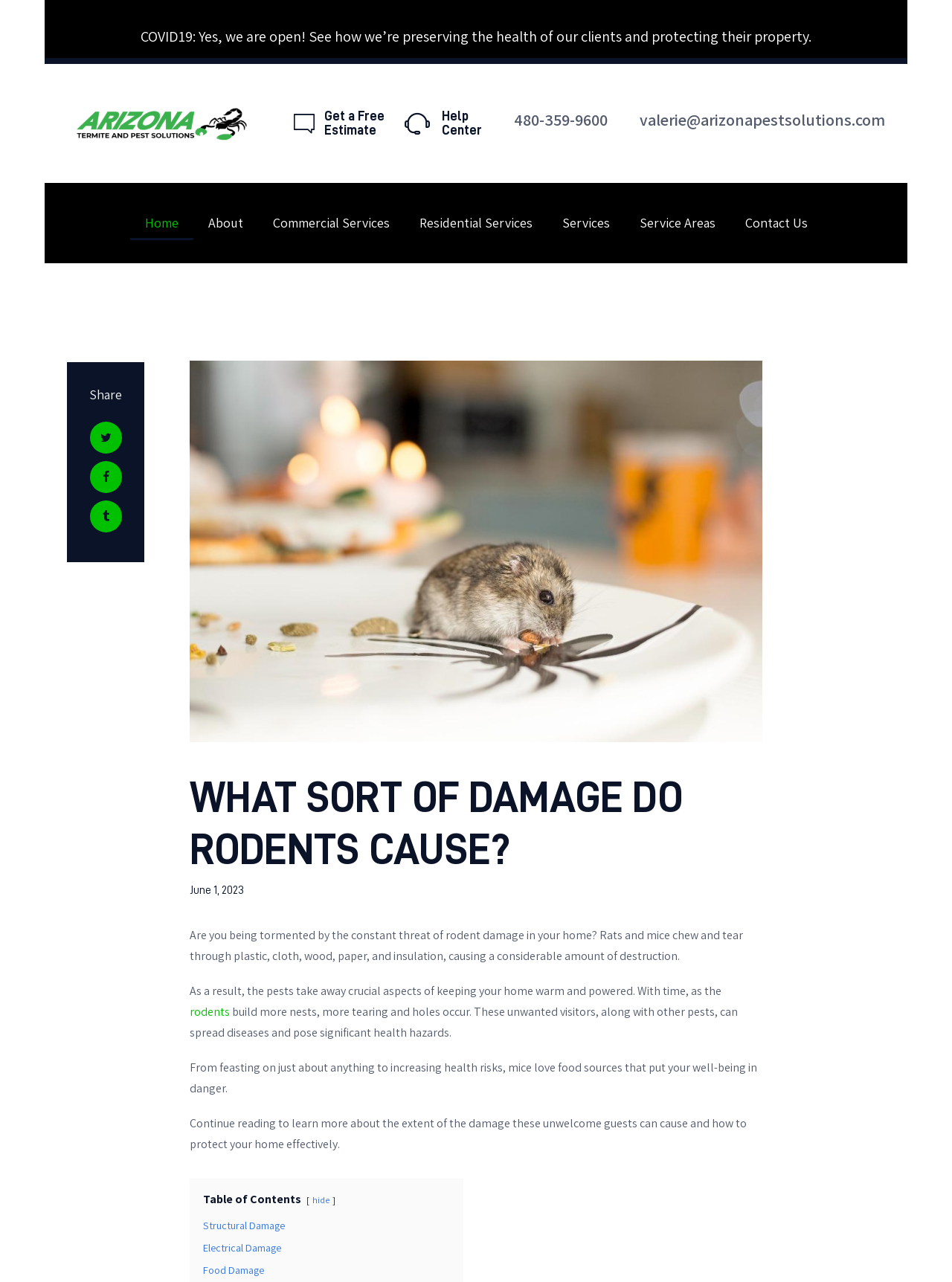Using the information from the screenshot, answer the following question thoroughly:
What is the topic of the main article on this webpage?

I found the topic of the main article by looking at the headings on the webpage. The heading with the ID 219 has the text 'WHAT SORT OF DAMAGE DO RODENTS CAUSE?' which indicates that the main article is about rodent damage.